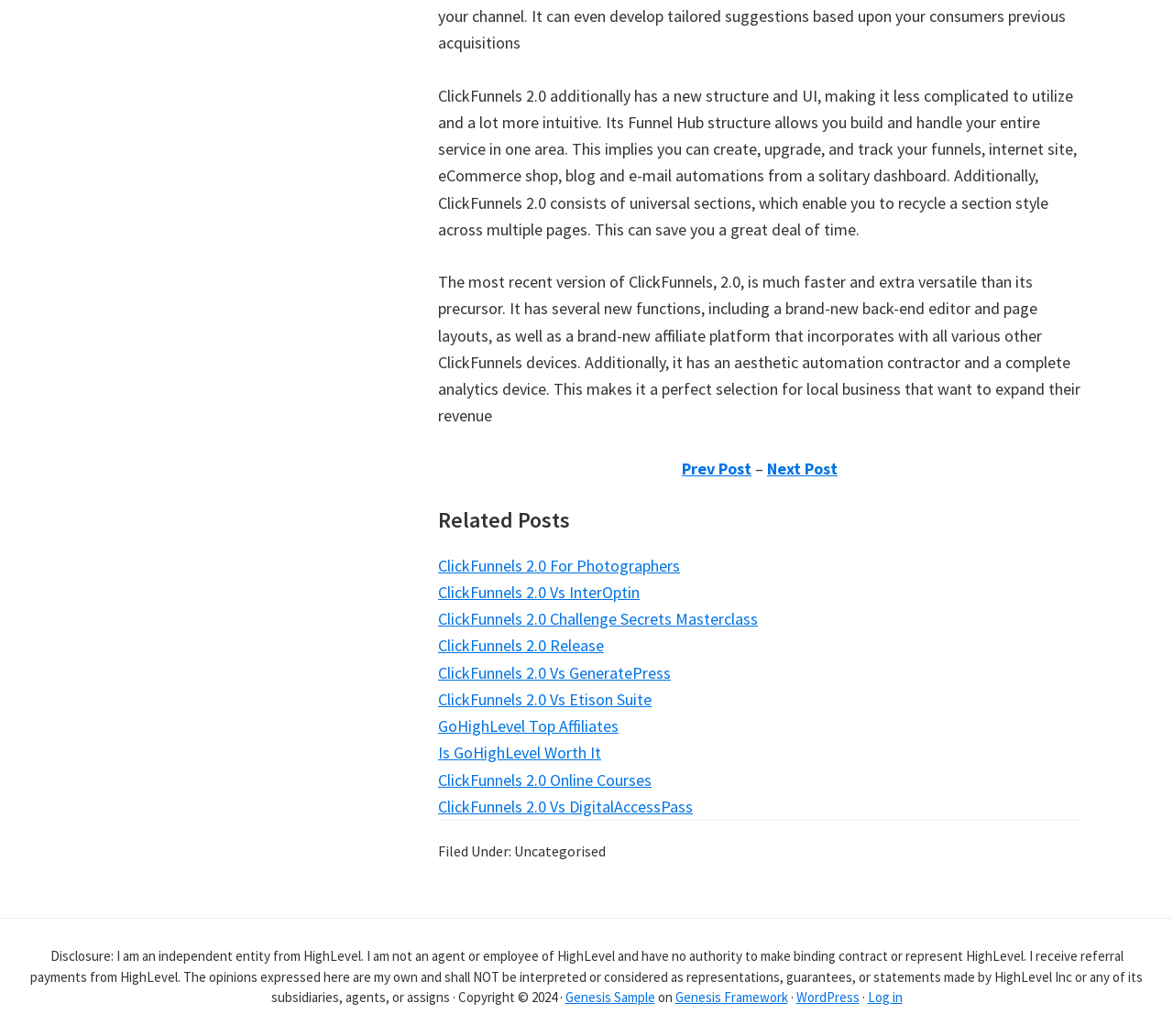Provide the bounding box coordinates, formatted as (top-left x, top-left y, bottom-right x, bottom-right y), with all values being floating point numbers between 0 and 1. Identify the bounding box of the UI element that matches the description: ClickFunnels 2.0 Vs InterOptin

[0.373, 0.561, 0.545, 0.582]